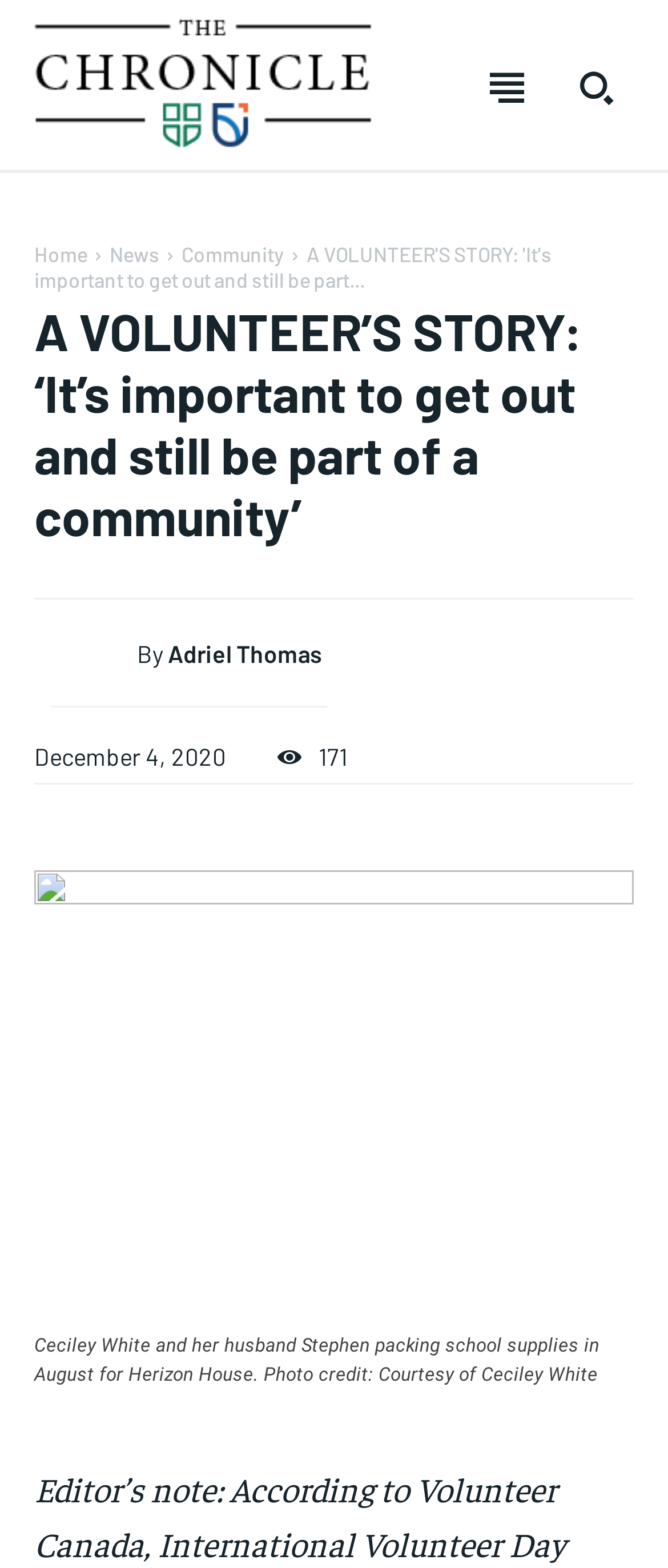Please identify the bounding box coordinates of the clickable area that will fulfill the following instruction: "Check the daily campus update". The coordinates should be in the format of four float numbers between 0 and 1, i.e., [left, top, right, bottom].

[0.074, 0.461, 0.543, 0.493]